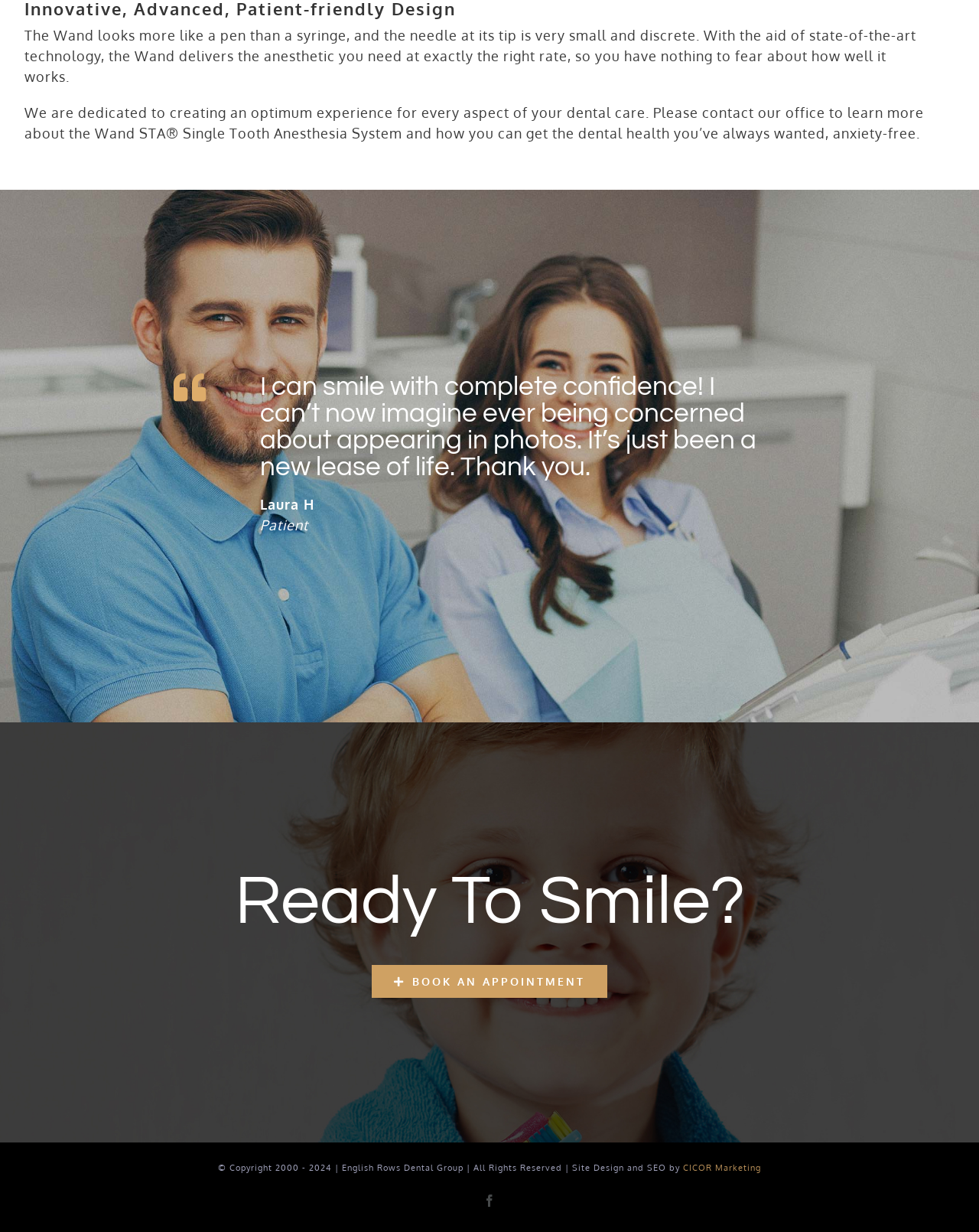Given the description Book an appointment, predict the bounding box coordinates of the UI element. Ensure the coordinates are in the format (top-left x, top-left y, bottom-right x, bottom-right y) and all values are between 0 and 1.

[0.379, 0.783, 0.621, 0.81]